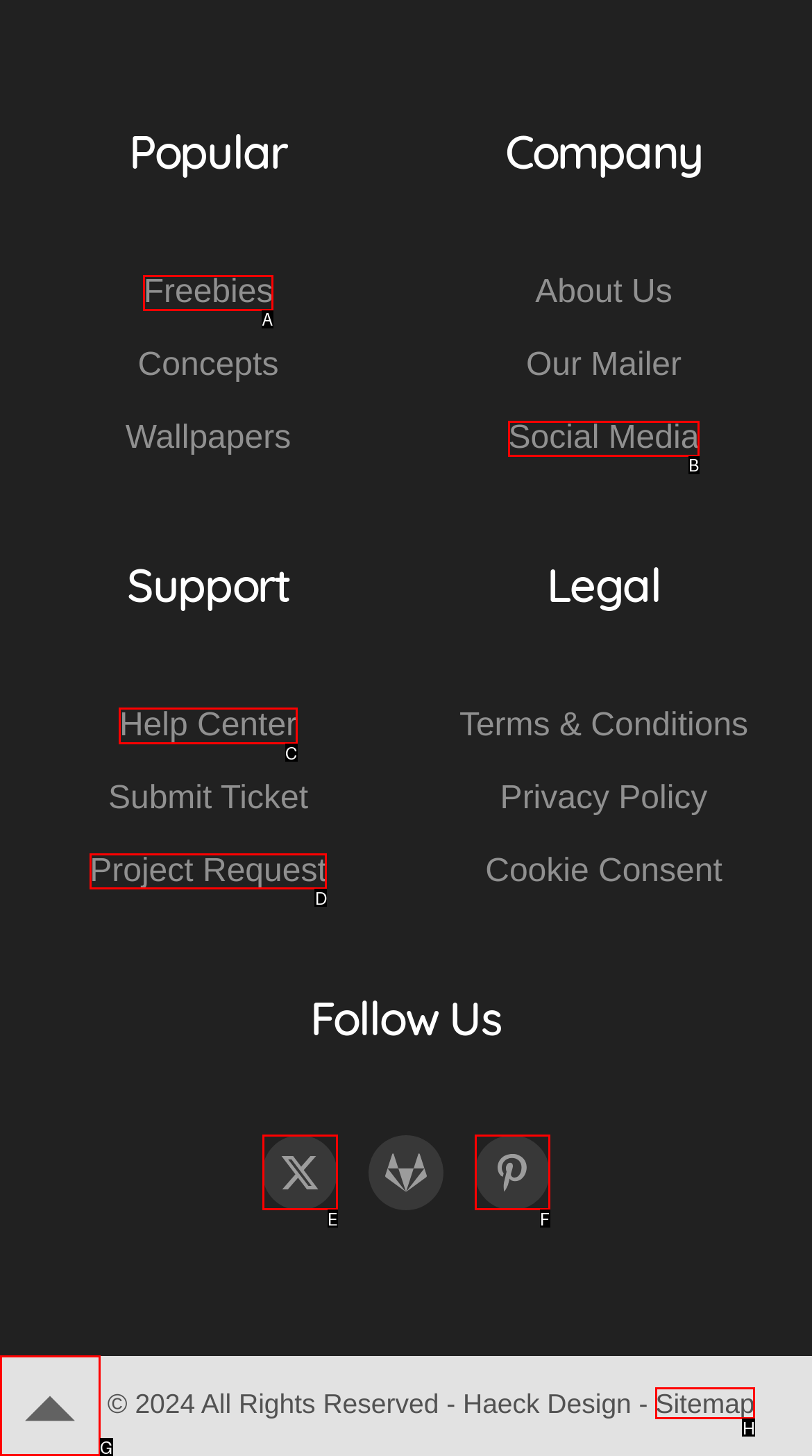Which lettered option should be clicked to perform the following task: Open Help Center
Respond with the letter of the appropriate option.

C